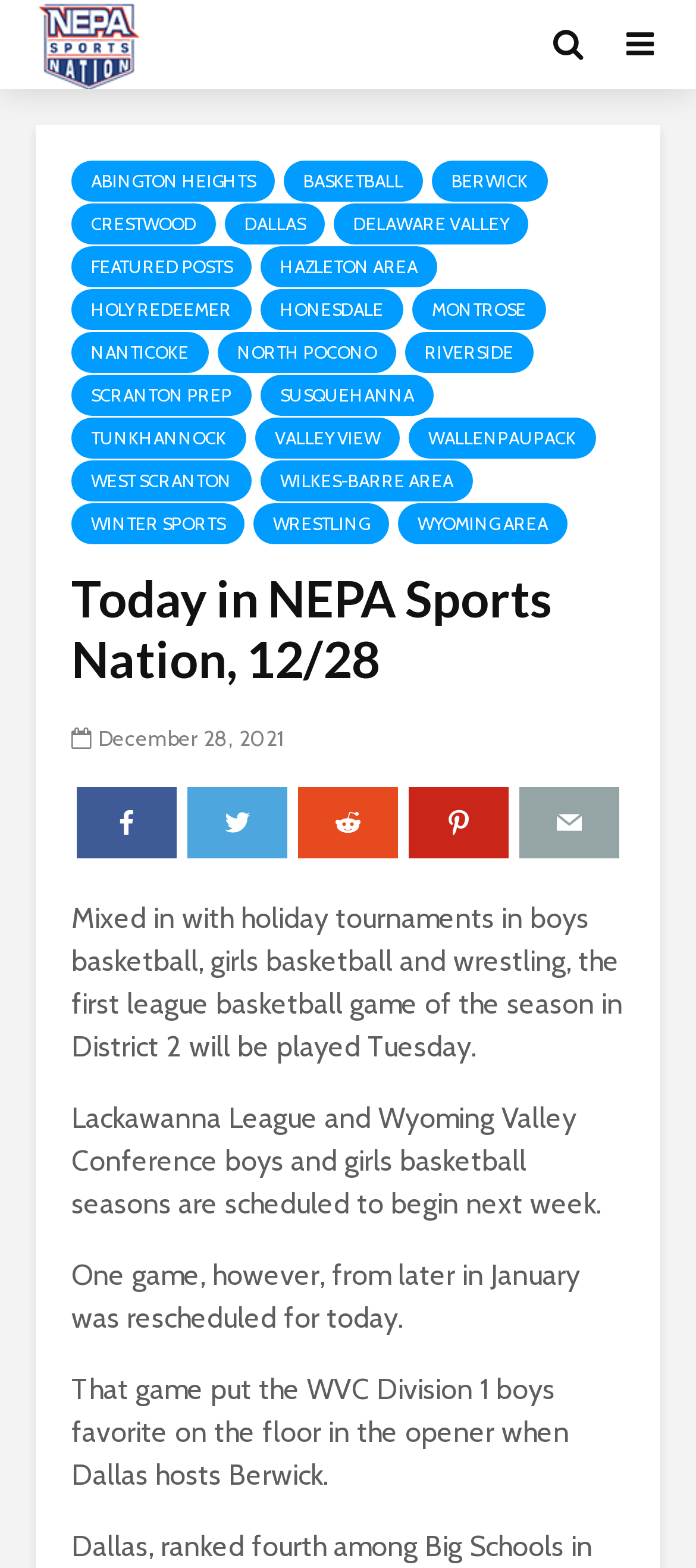Provide the bounding box coordinates for the UI element that is described as: "Honesdale".

[0.374, 0.184, 0.579, 0.211]